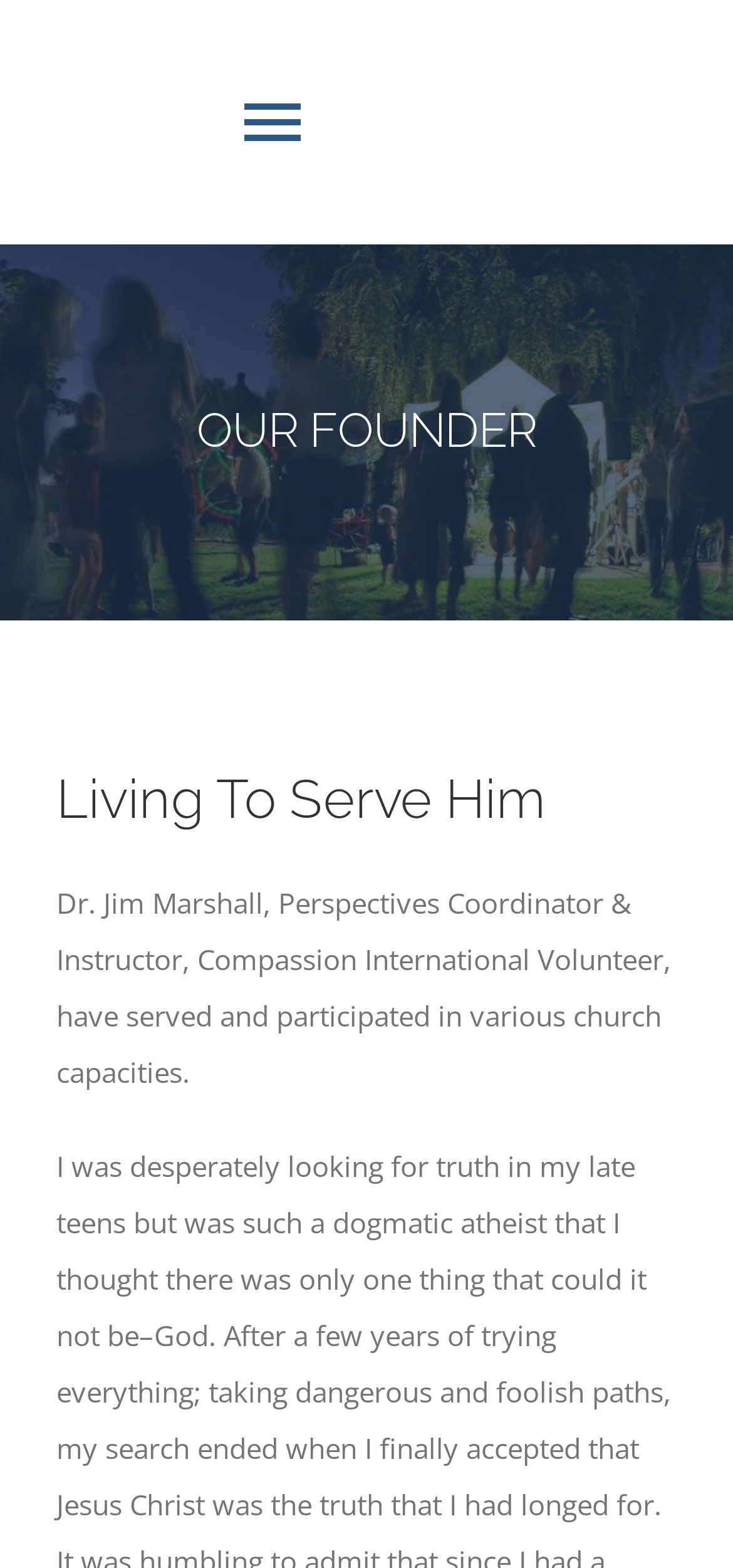What is the purpose of the button 'Toggle Navigation'
Look at the screenshot and respond with a single word or phrase.

To expand or collapse the navigation menu